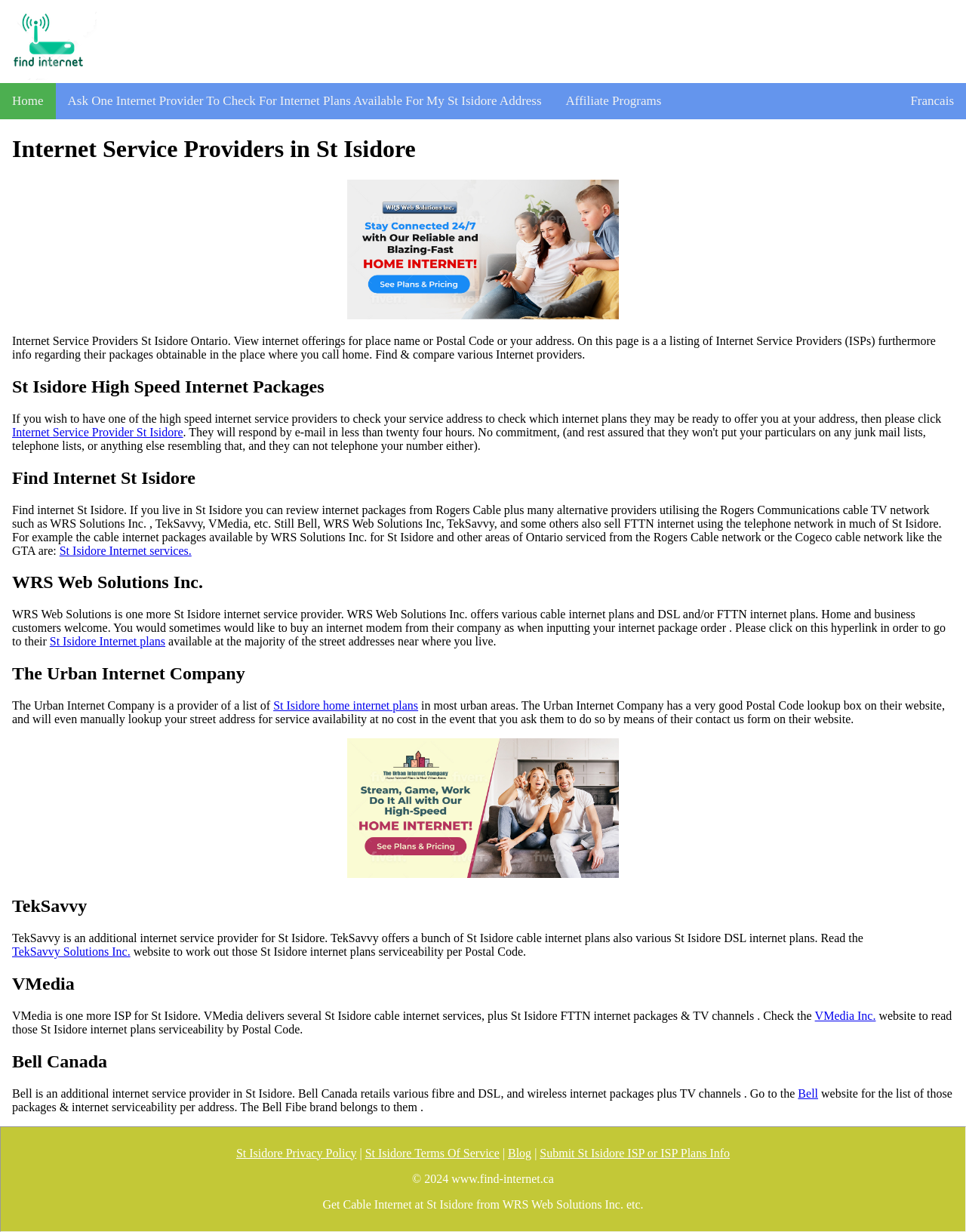Please answer the following question using a single word or phrase: 
What is the copyright year mentioned at the bottom of the webpage?

2024